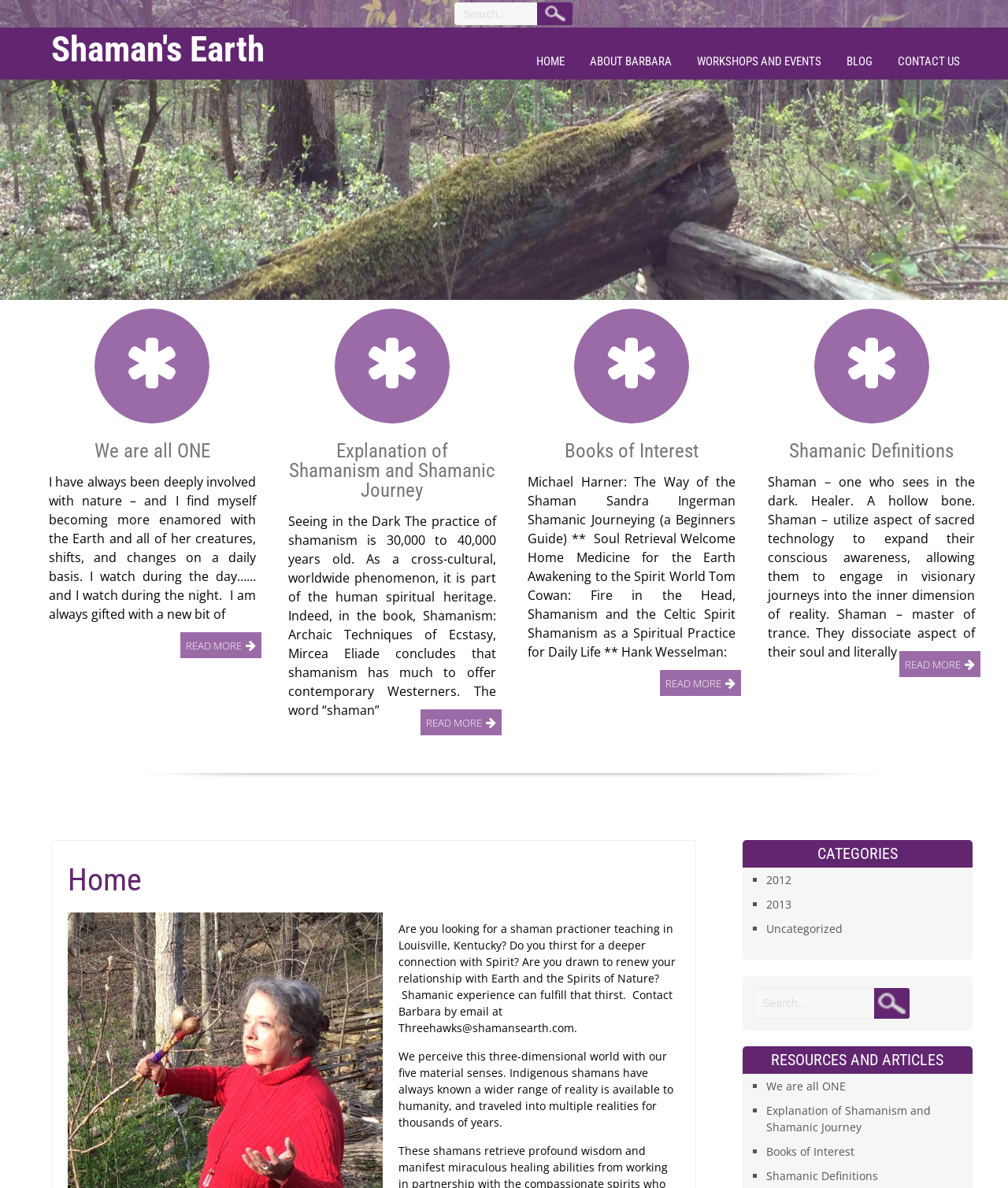Provide the bounding box coordinates for the specified HTML element described in this description: "About Barbara". The coordinates should be four float numbers ranging from 0 to 1, in the format [left, top, right, bottom].

[0.573, 0.041, 0.678, 0.067]